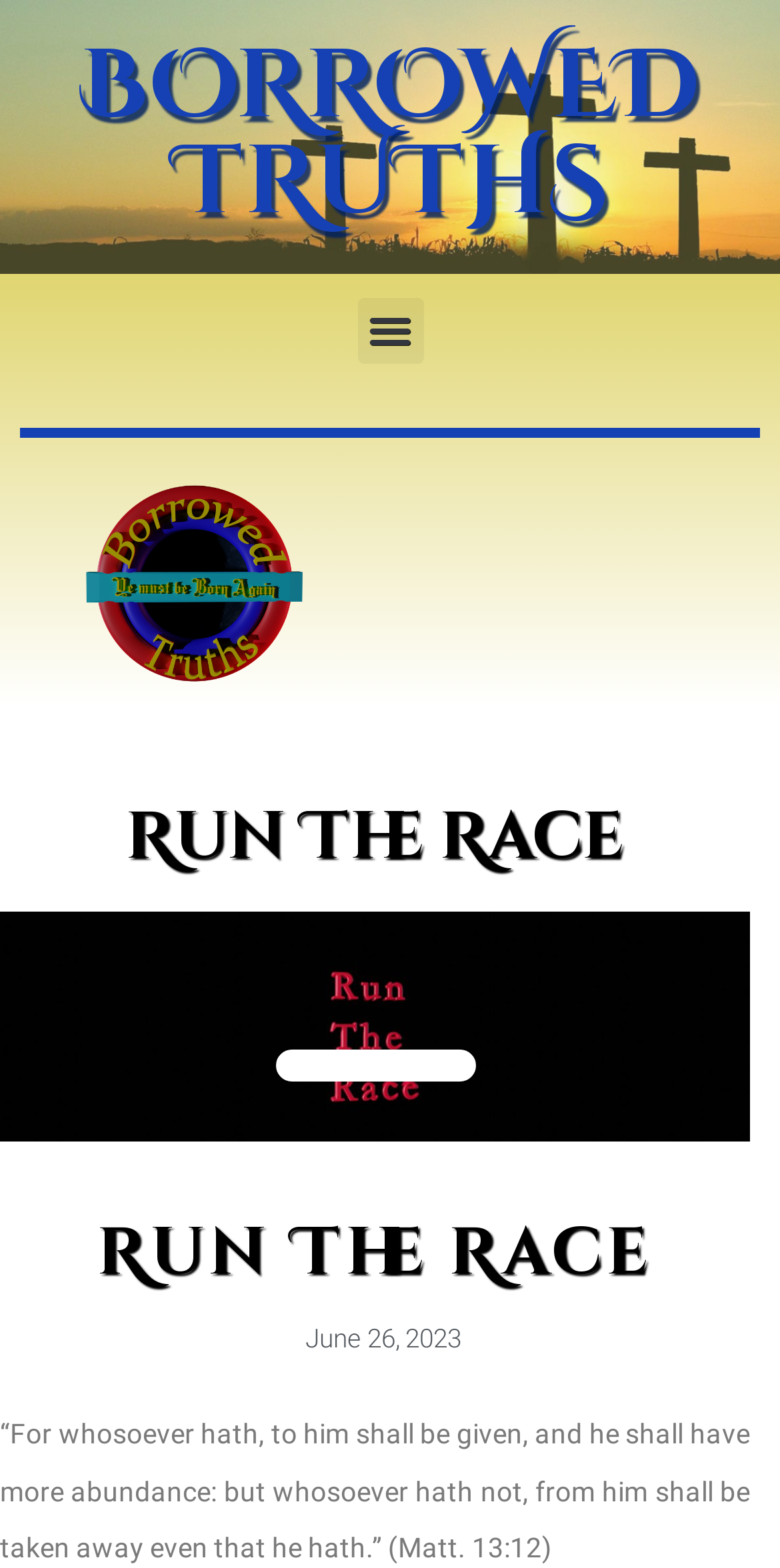Offer an in-depth caption of the entire webpage.

The webpage is titled "Run The Race – Borrowed Truths" and features a prominent heading "BORROWED TRUTHS" at the top. Below this heading, there is a button labeled "Menu Toggle" positioned slightly to the right. 

To the left of the button, there is an image link labeled "image 3" that occupies a significant portion of the top section. This image is accompanied by a heading "Run The Race" positioned above it. 

Further down, there is another image of "run the race" that spans almost the entire width of the page. Below this image, there is a smaller image of "Picture of Borrowed Truths" positioned to the right. 

Another heading "Run The Race" appears below, followed by a link to a specific date, "June 26, 2023", which includes a time element. 

At the very bottom of the page, there is a passage of text from Matthew 13:12, which reads, "“For whosoever hath, to him shall be given, and he shall have more abundance: but whosoever hath not, from him shall be taken away even that he hath.”"